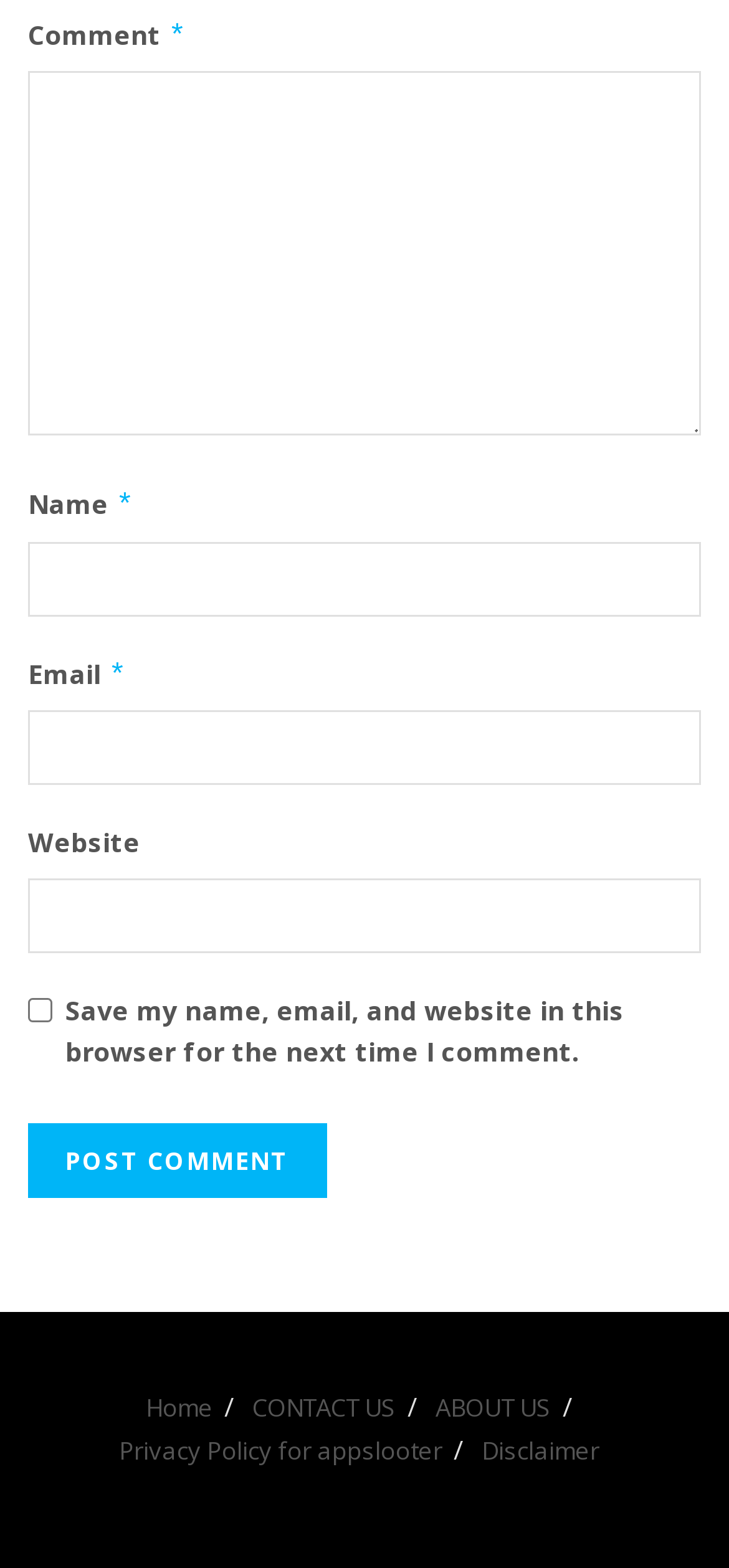Identify the bounding box coordinates of the element that should be clicked to fulfill this task: "view documentation". The coordinates should be provided as four float numbers between 0 and 1, i.e., [left, top, right, bottom].

None